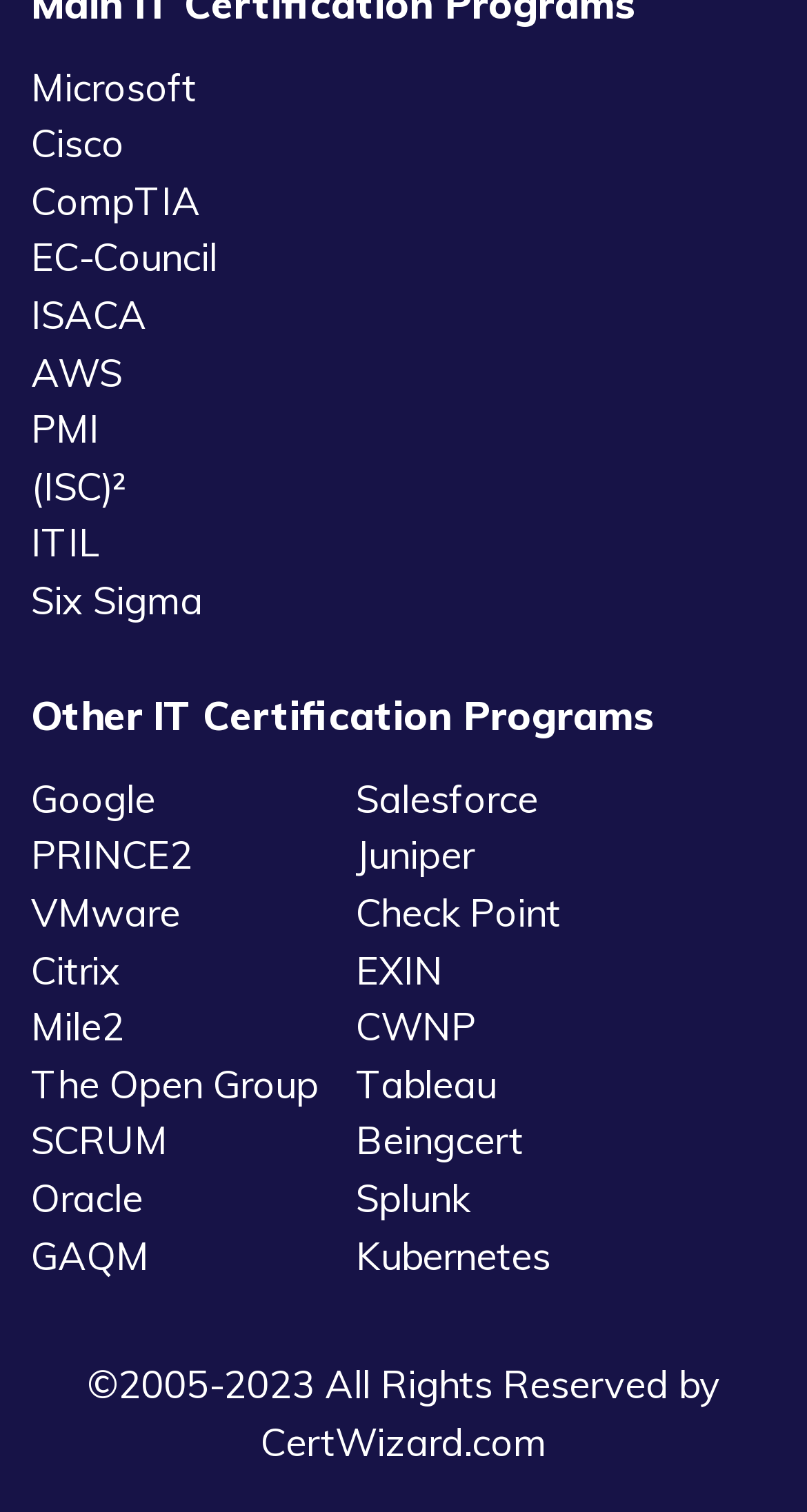Provide a brief response using a word or short phrase to this question:
What is the last IT certification program listed?

Kubernetes